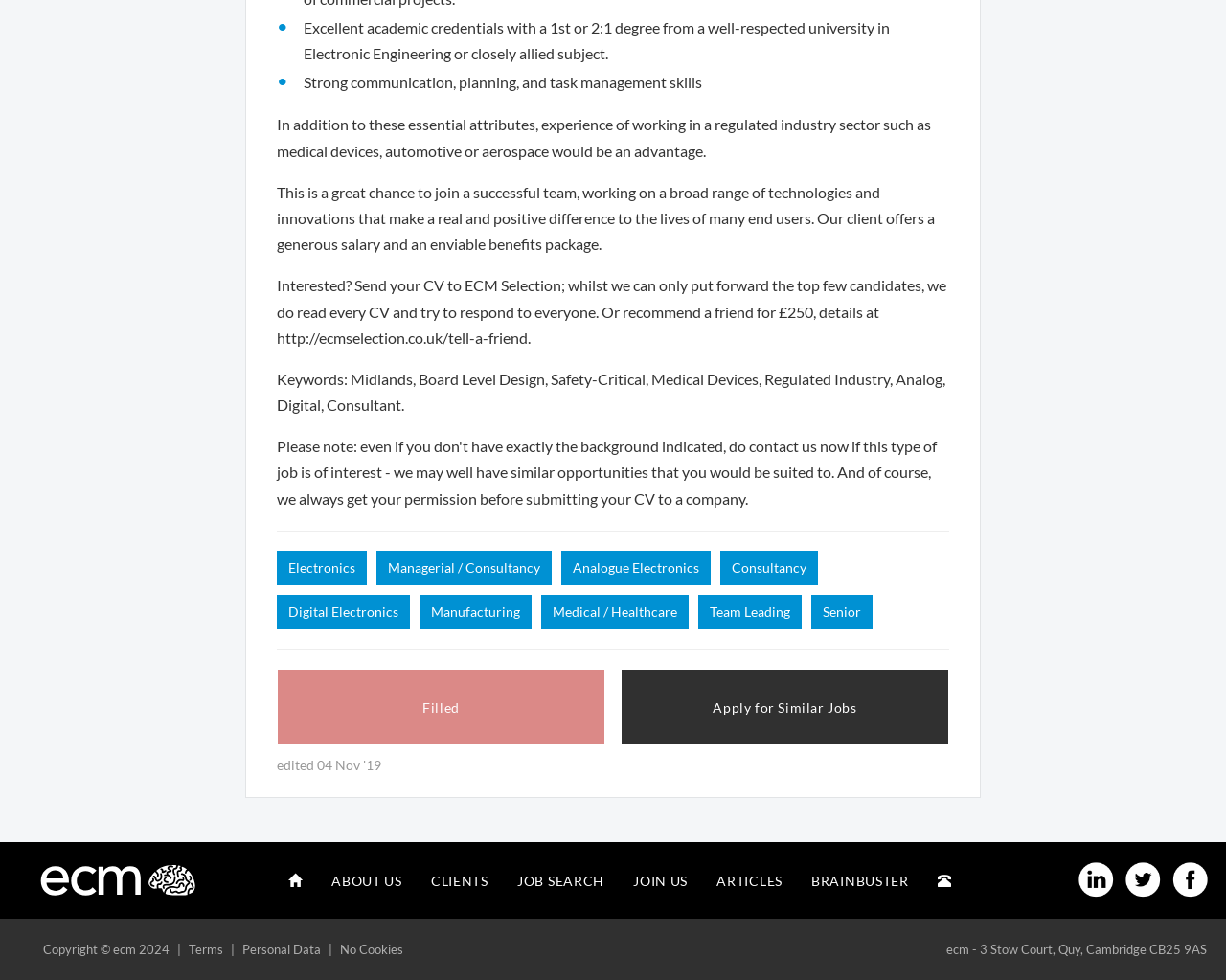Determine the bounding box coordinates for the area you should click to complete the following instruction: "View articles".

[0.573, 0.875, 0.65, 0.924]